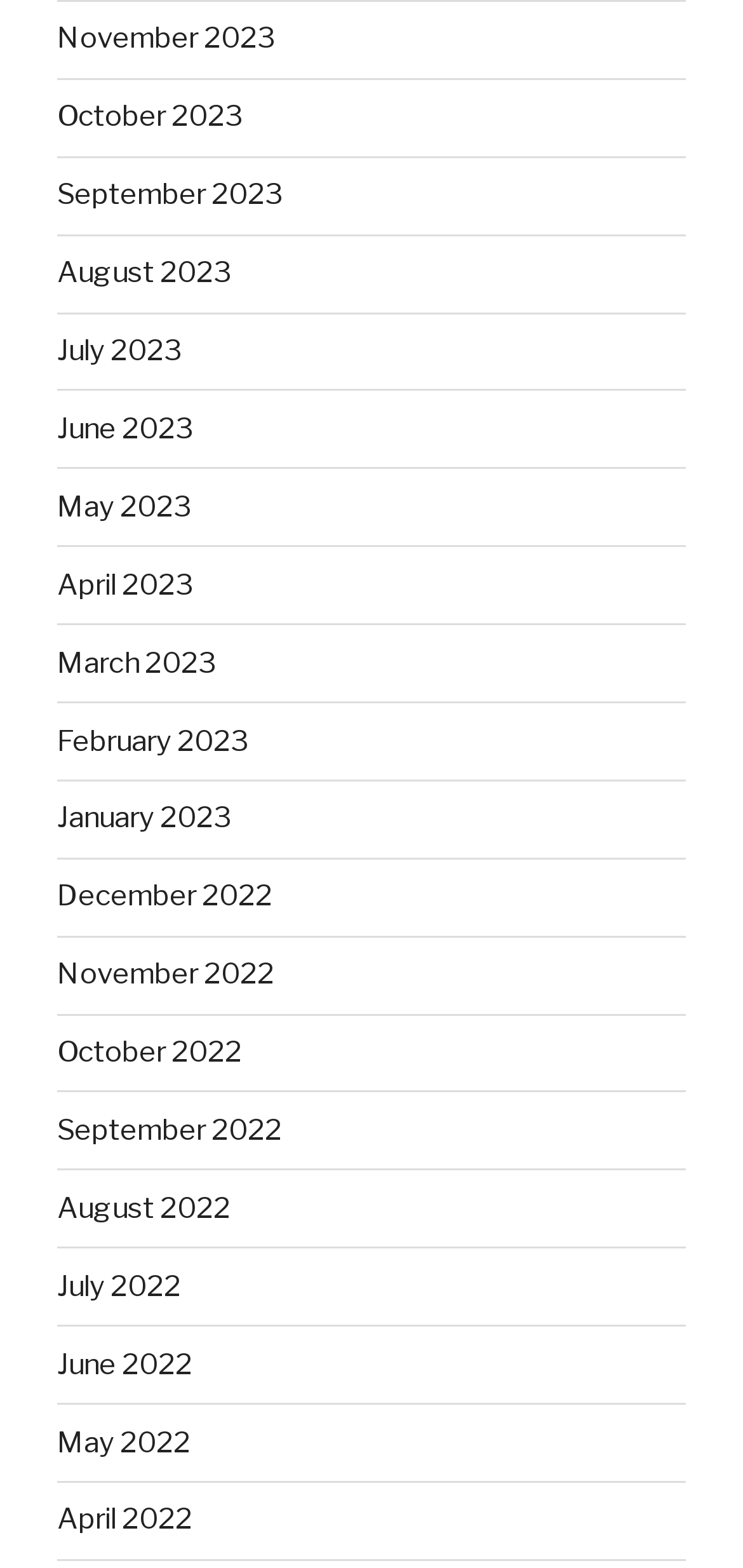Please answer the following question as detailed as possible based on the image: 
What is the earliest month listed?

By examining the list of links, I found that the bottommost link is 'April 2022', which suggests that it is the earliest month listed.